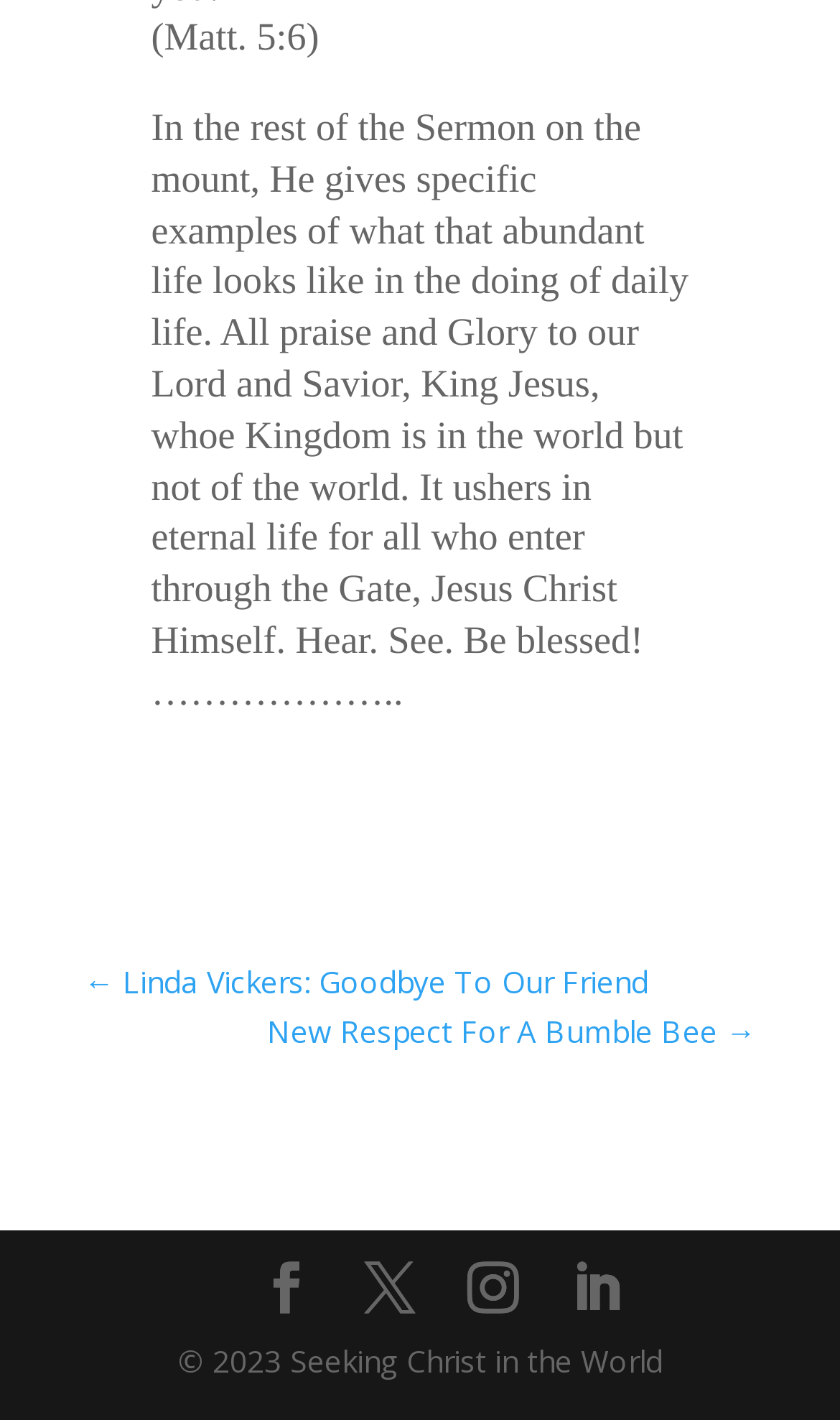Refer to the image and offer a detailed explanation in response to the question: What is the copyright year?

The copyright year is 2023, as mentioned at the bottom of the webpage in a static text element, which reads '© 2023 Seeking Christ in the World'.